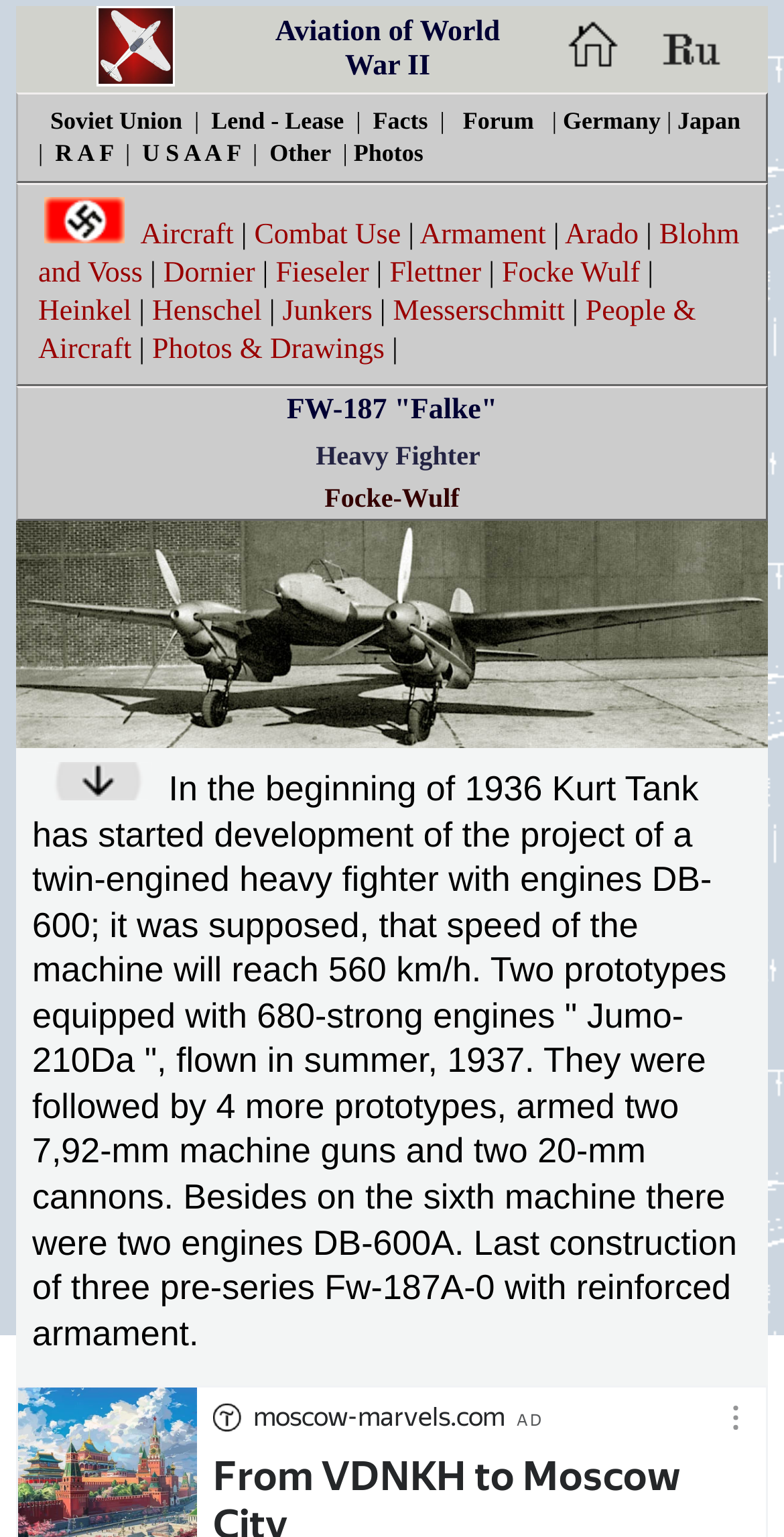Using floating point numbers between 0 and 1, provide the bounding box coordinates in the format (top-left x, top-left y, bottom-right x, bottom-right y). Locate the UI element described here: Other

[0.336, 0.09, 0.429, 0.108]